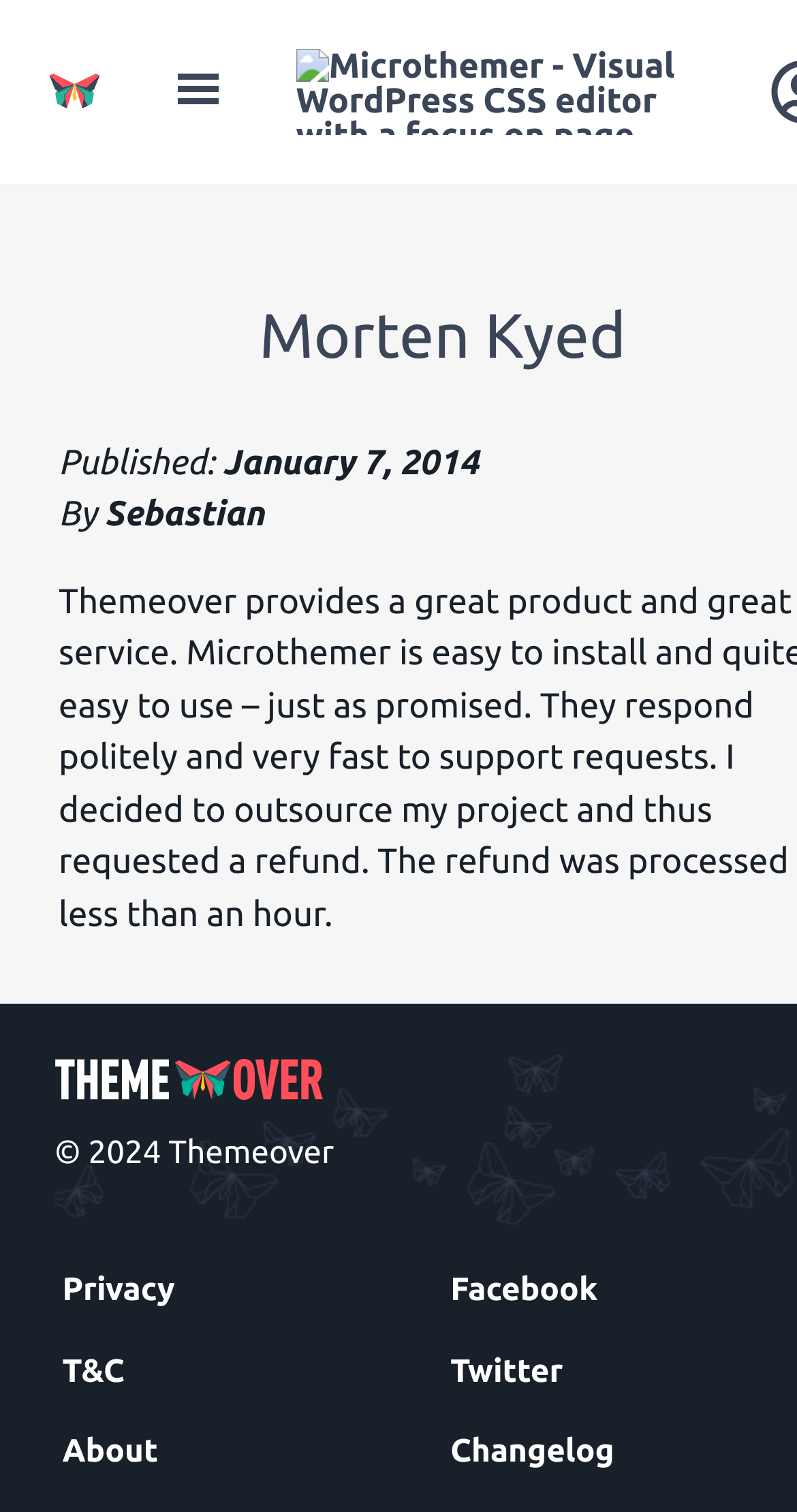What is the name of the product?
Provide a short answer using one word or a brief phrase based on the image.

Microthemer